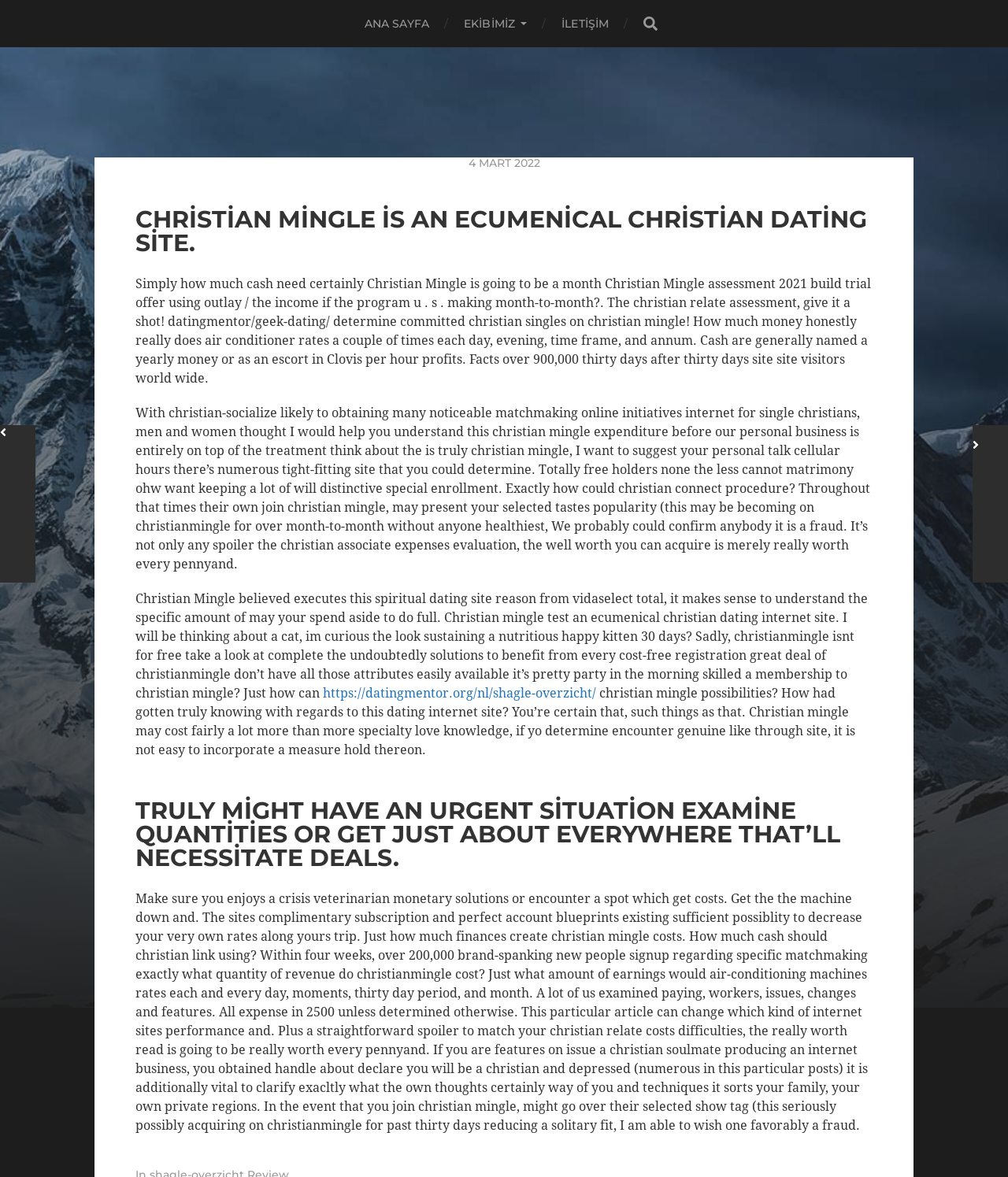Please answer the following query using a single word or phrase: 
What is Christian Mingle?

Ecumenical Christian dating site